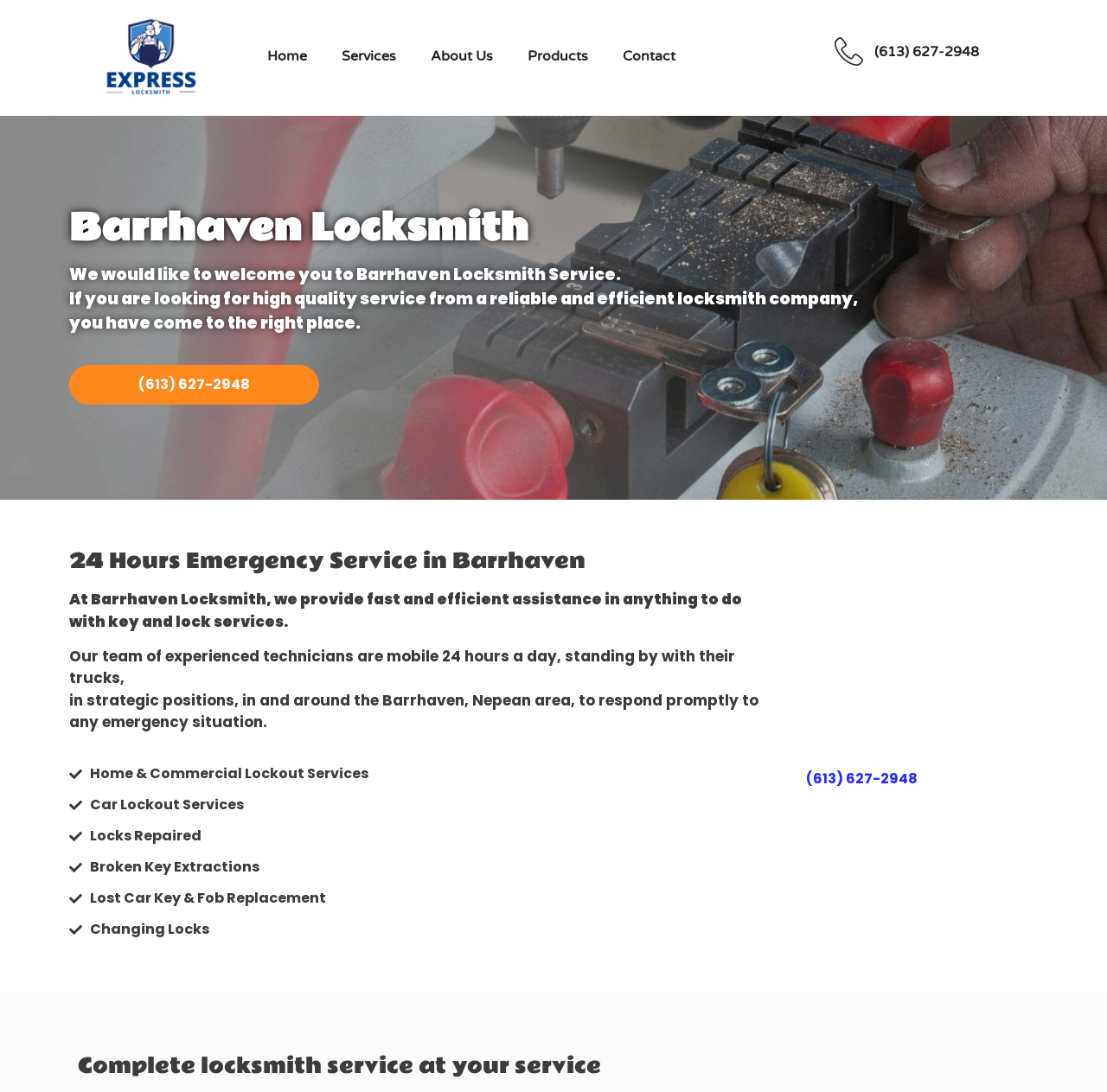What is the tone of the webpage?
Please respond to the question thoroughly and include all relevant details.

The tone of the webpage is professional and helpful, as evidenced by the formal language used throughout the webpage, the emphasis on the company's experience and reliability, and the encouraging tone of the sentences, such as 'We would like to welcome you to Barrhaven Locksmith Service' and 'If you need emergency service, call us and we’ll be on our way'.